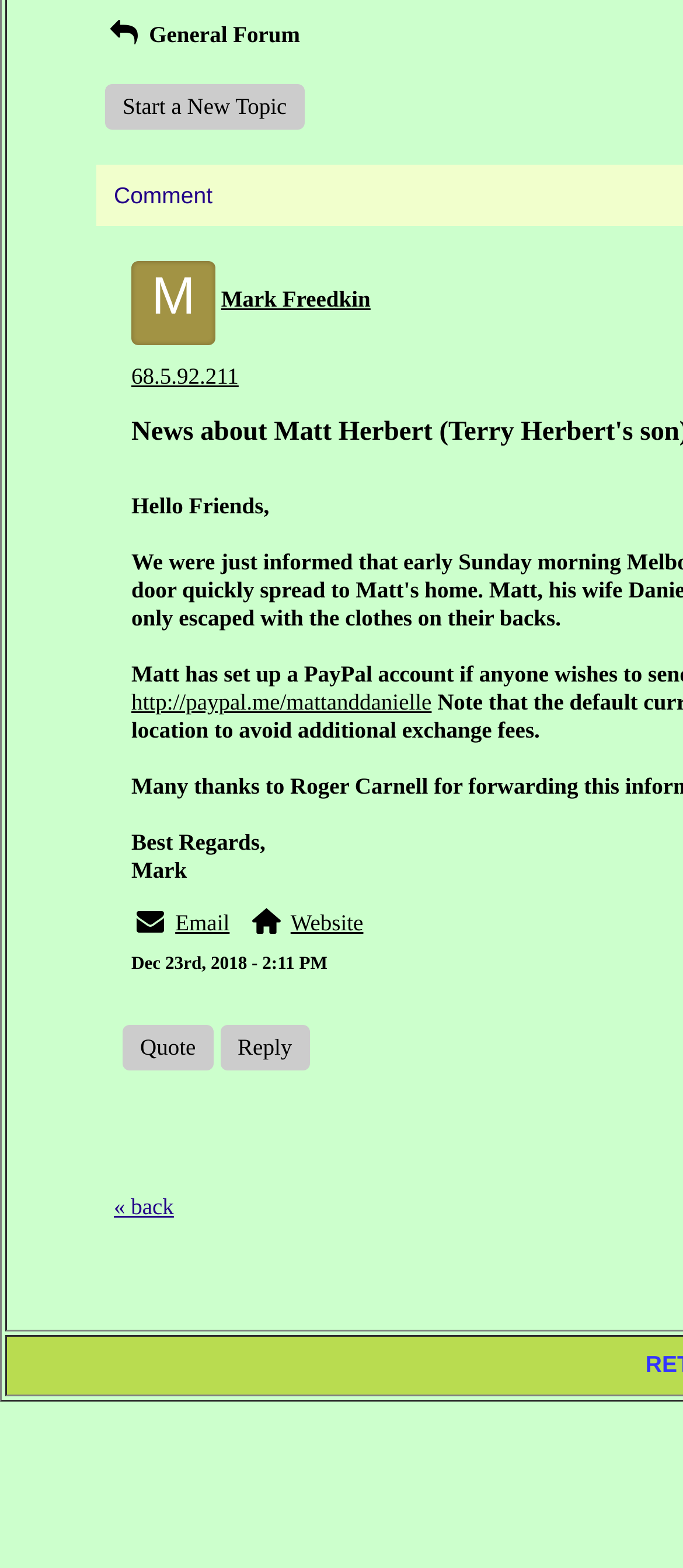Who is the author of the post?
Utilize the information in the image to give a detailed answer to the question.

The author of the post can be identified by looking at the link element 'Mark Freedkin' which is associated with the text 'Messages from this User', indicating that Mark Freedkin is the user who posted the message.